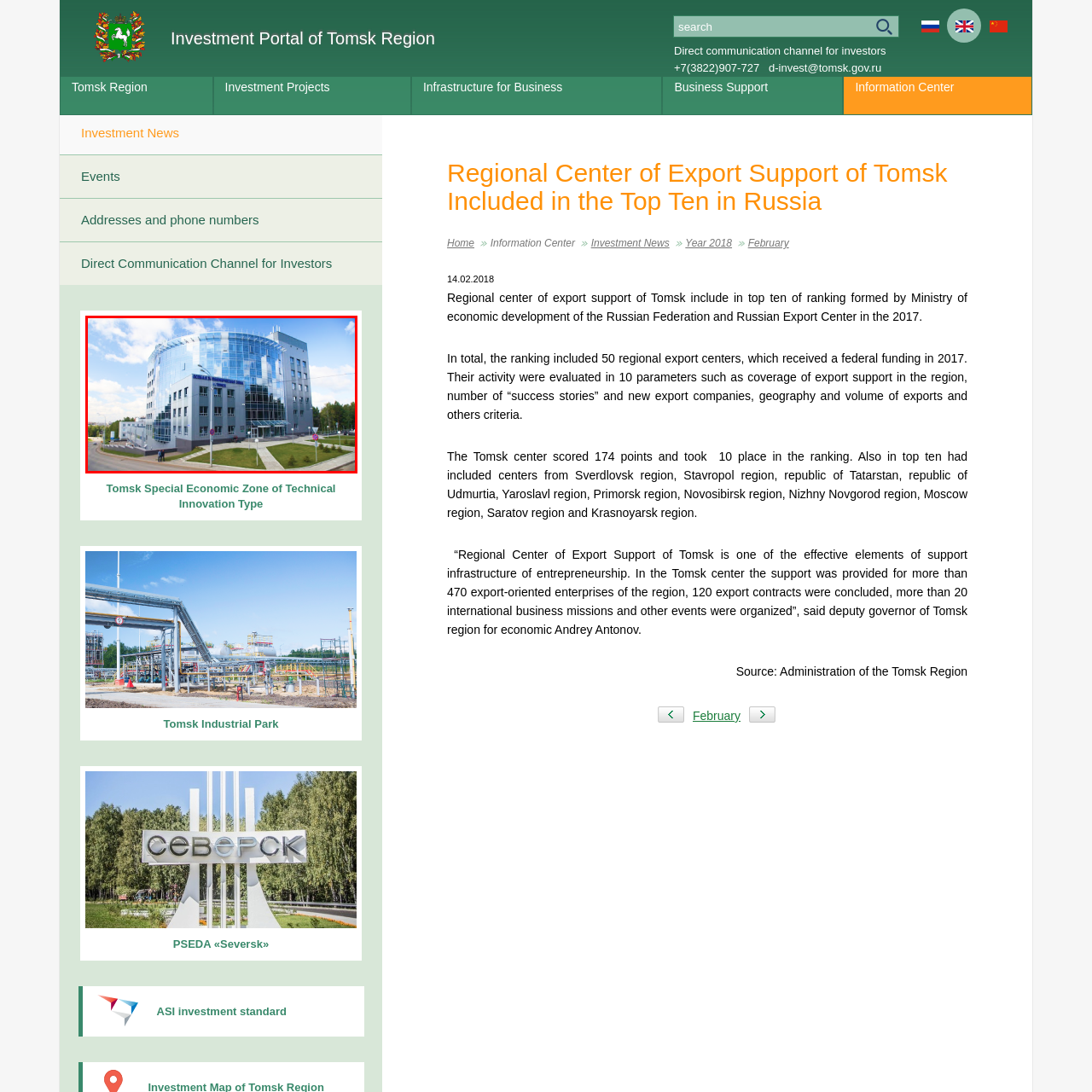Look at the area within the red bounding box, provide a one-word or phrase response to the following question: What is the purpose of the building?

Support economic activities